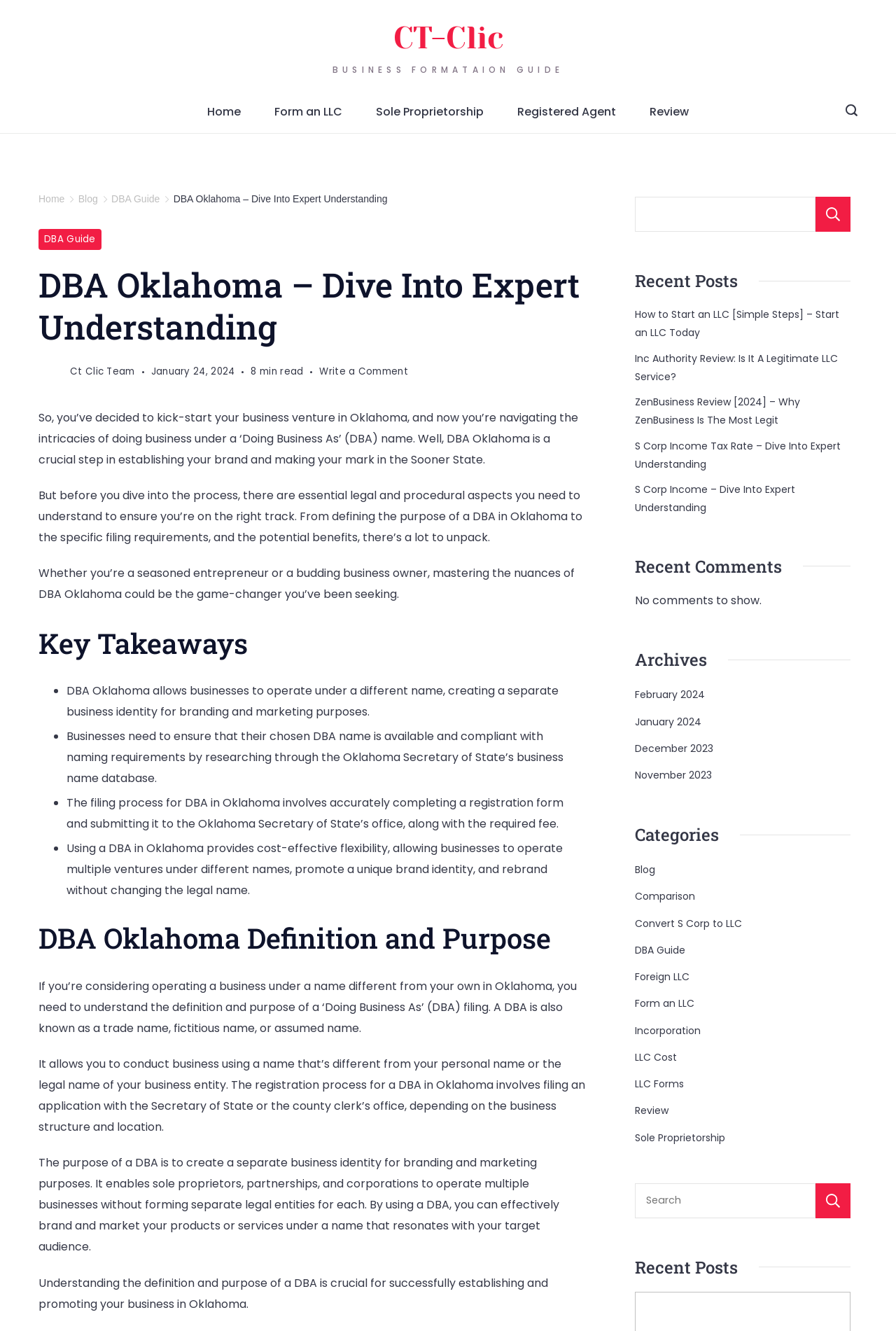Identify the bounding box coordinates of the region I need to click to complete this instruction: "Search for something".

[0.709, 0.148, 0.949, 0.174]